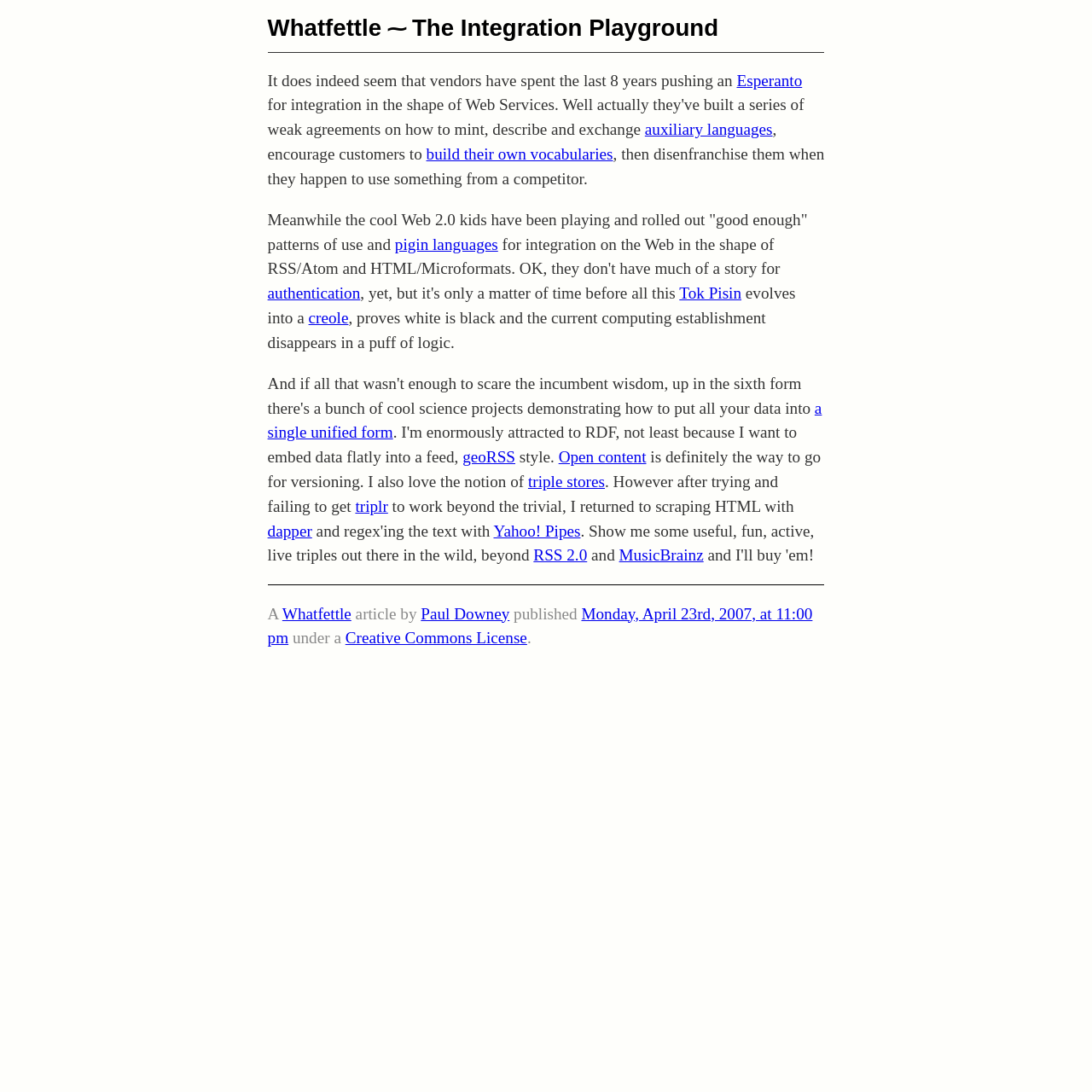Please reply with a single word or brief phrase to the question: 
What is the license under which the article is published?

Creative Commons License